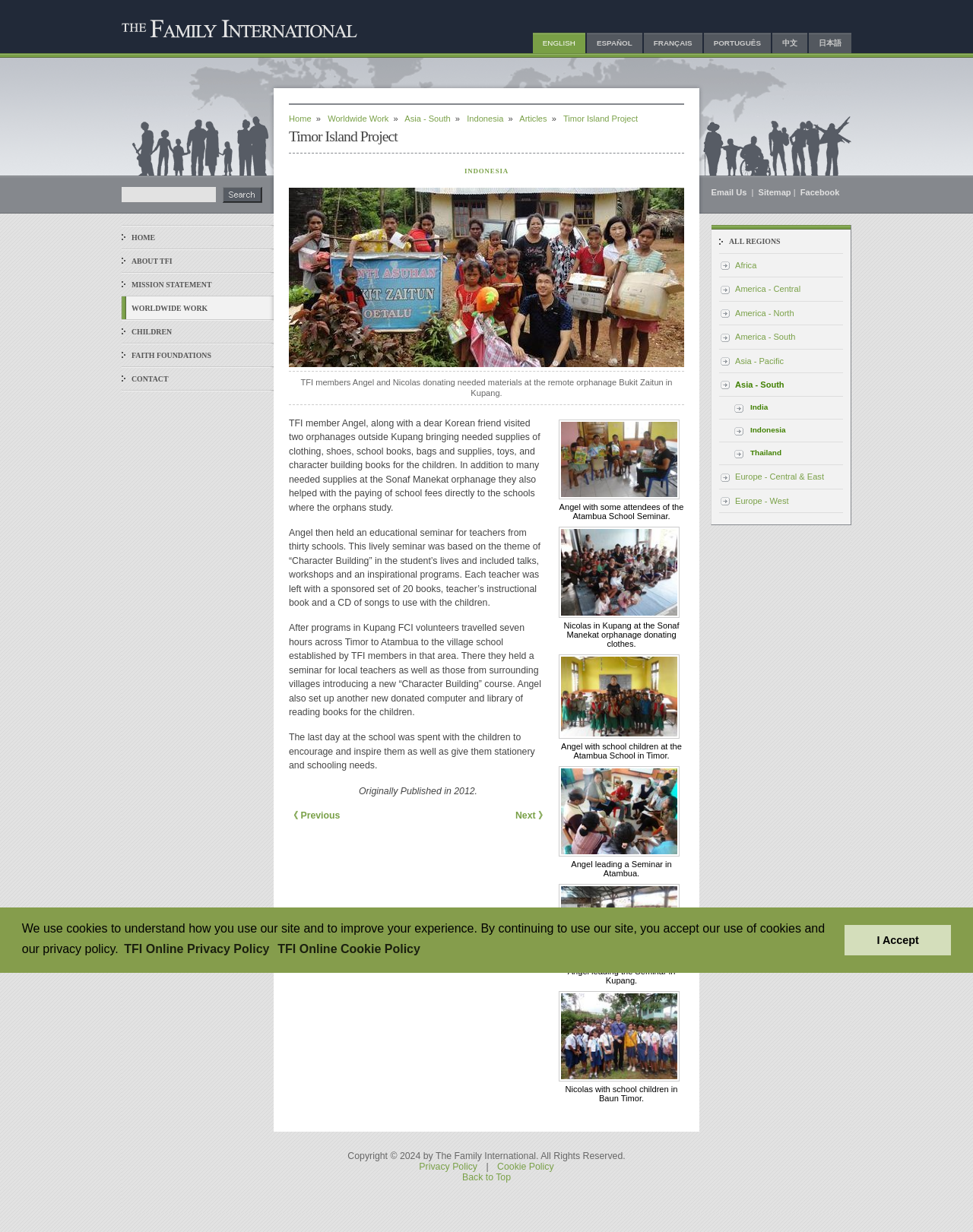Find the bounding box coordinates of the element to click in order to complete this instruction: "Switch to Español". The bounding box coordinates must be four float numbers between 0 and 1, denoted as [left, top, right, bottom].

[0.603, 0.027, 0.66, 0.043]